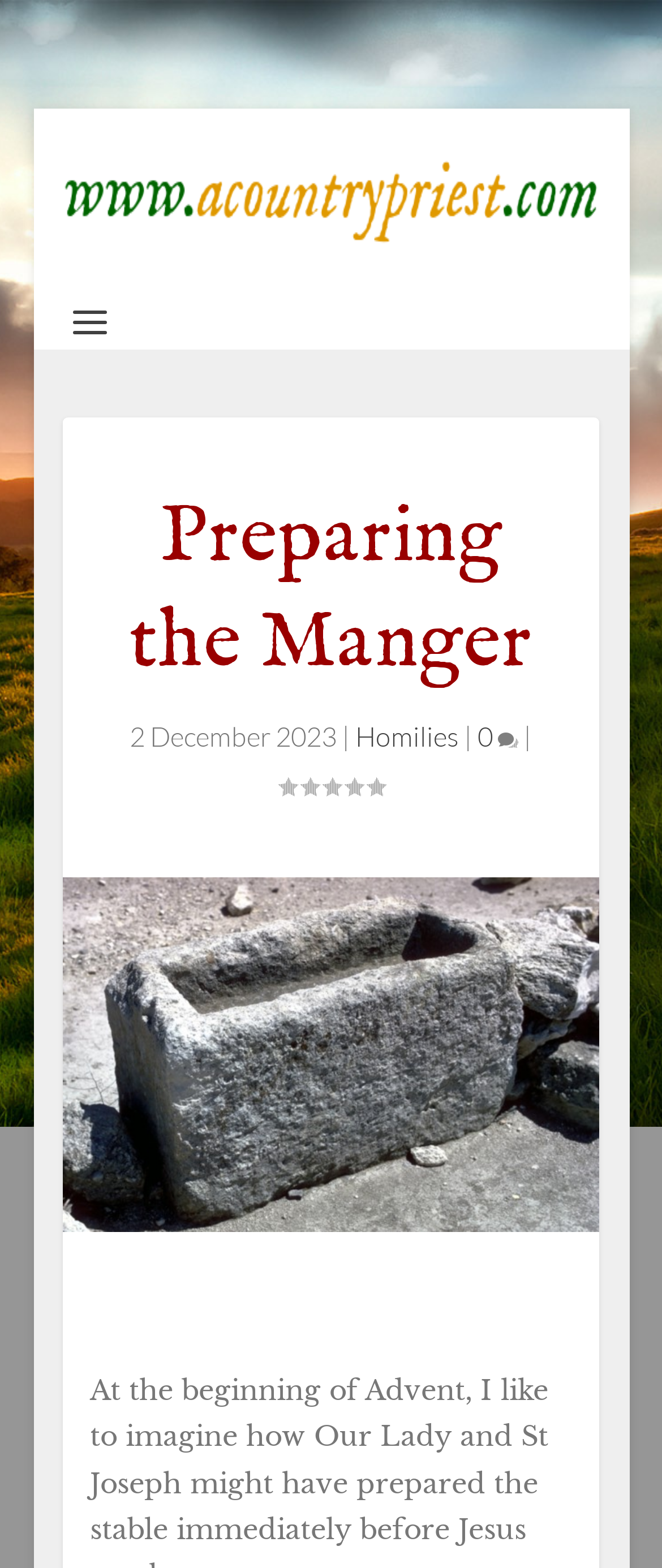Give a concise answer of one word or phrase to the question: 
What is the name of the blog?

The Blog of a Country Priest